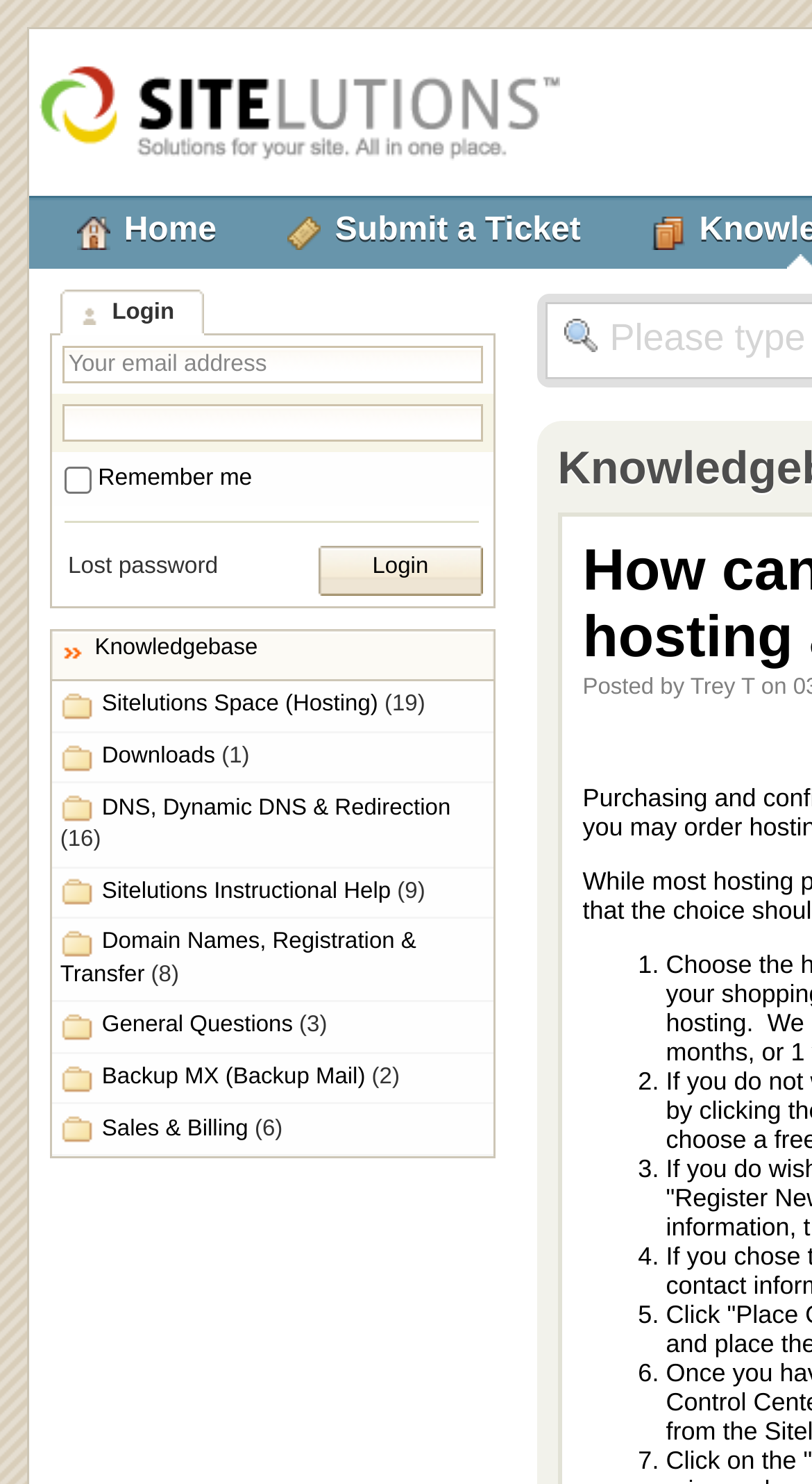Please indicate the bounding box coordinates of the element's region to be clicked to achieve the instruction: "Enter email address". Provide the coordinates as four float numbers between 0 and 1, i.e., [left, top, right, bottom].

[0.076, 0.234, 0.594, 0.259]